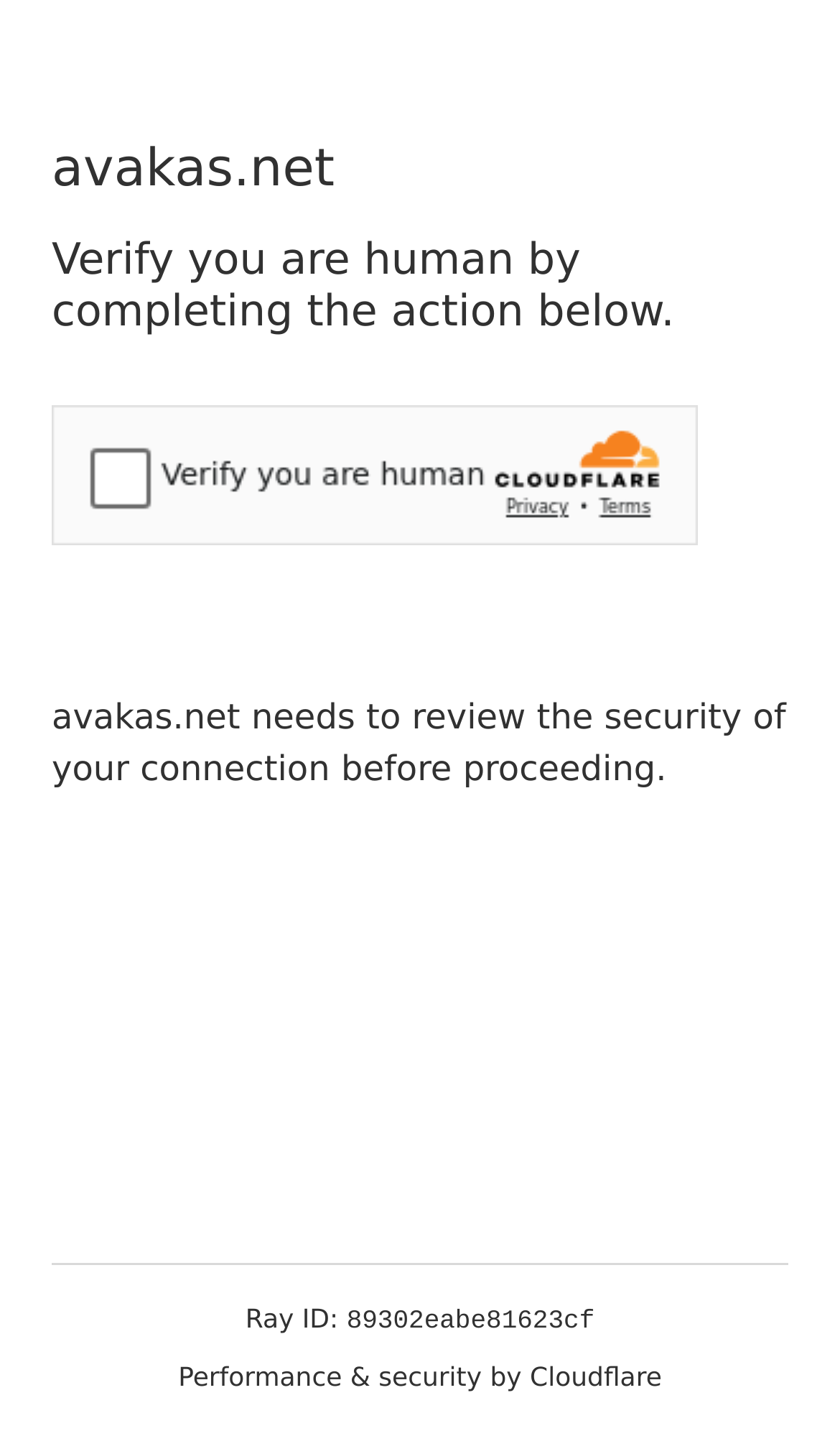What is the website reviewing before proceeding?
Can you provide a detailed and comprehensive answer to the question?

The website is reviewing the security of the user's connection before proceeding, as indicated by the StaticText element which reads 'avakas.net needs to review the security of your connection before proceeding'.